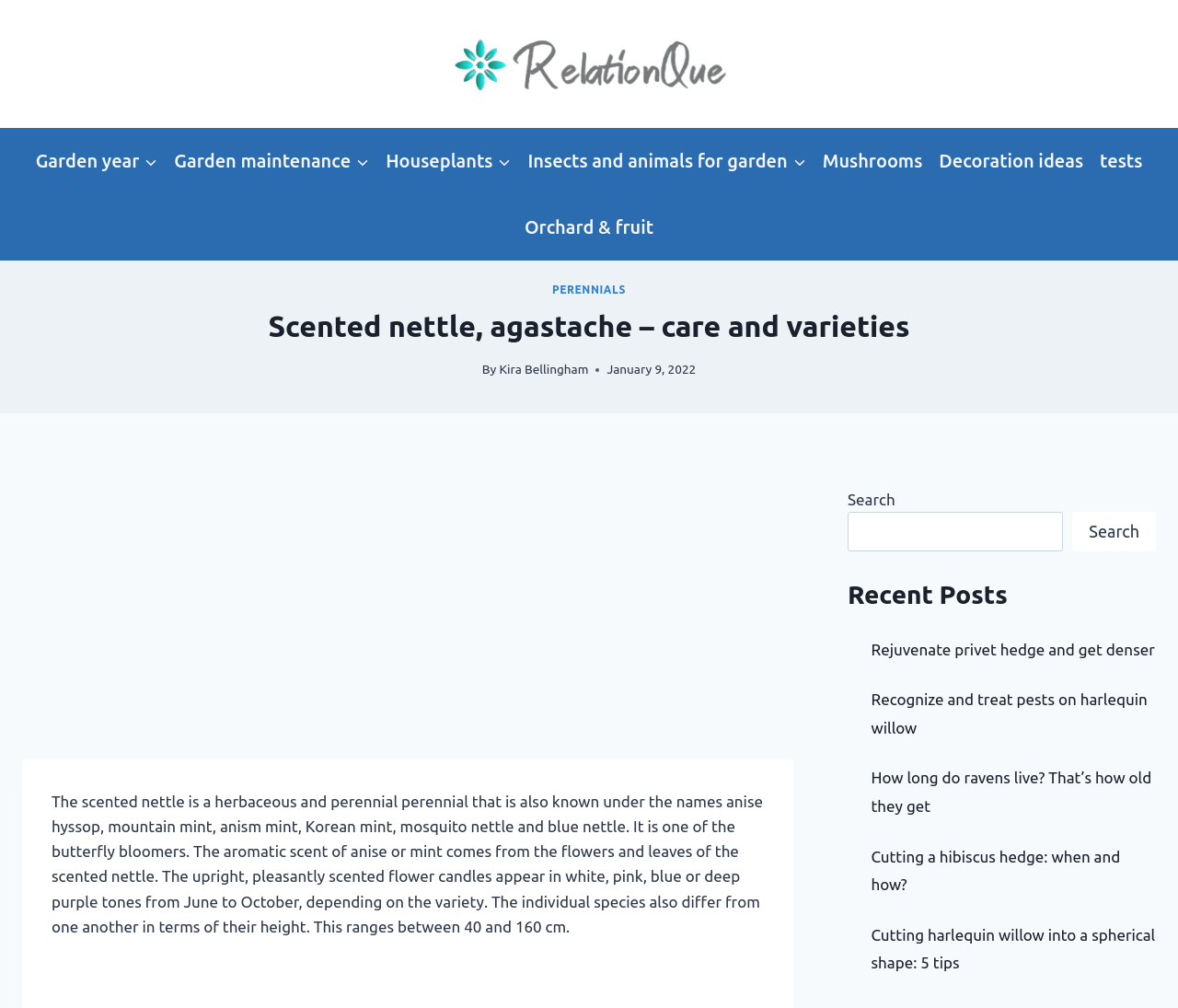Find the bounding box coordinates of the element to click in order to complete this instruction: "Go to Garden year page". The bounding box coordinates must be four float numbers between 0 and 1, denoted as [left, top, right, bottom].

[0.023, 0.127, 0.141, 0.192]